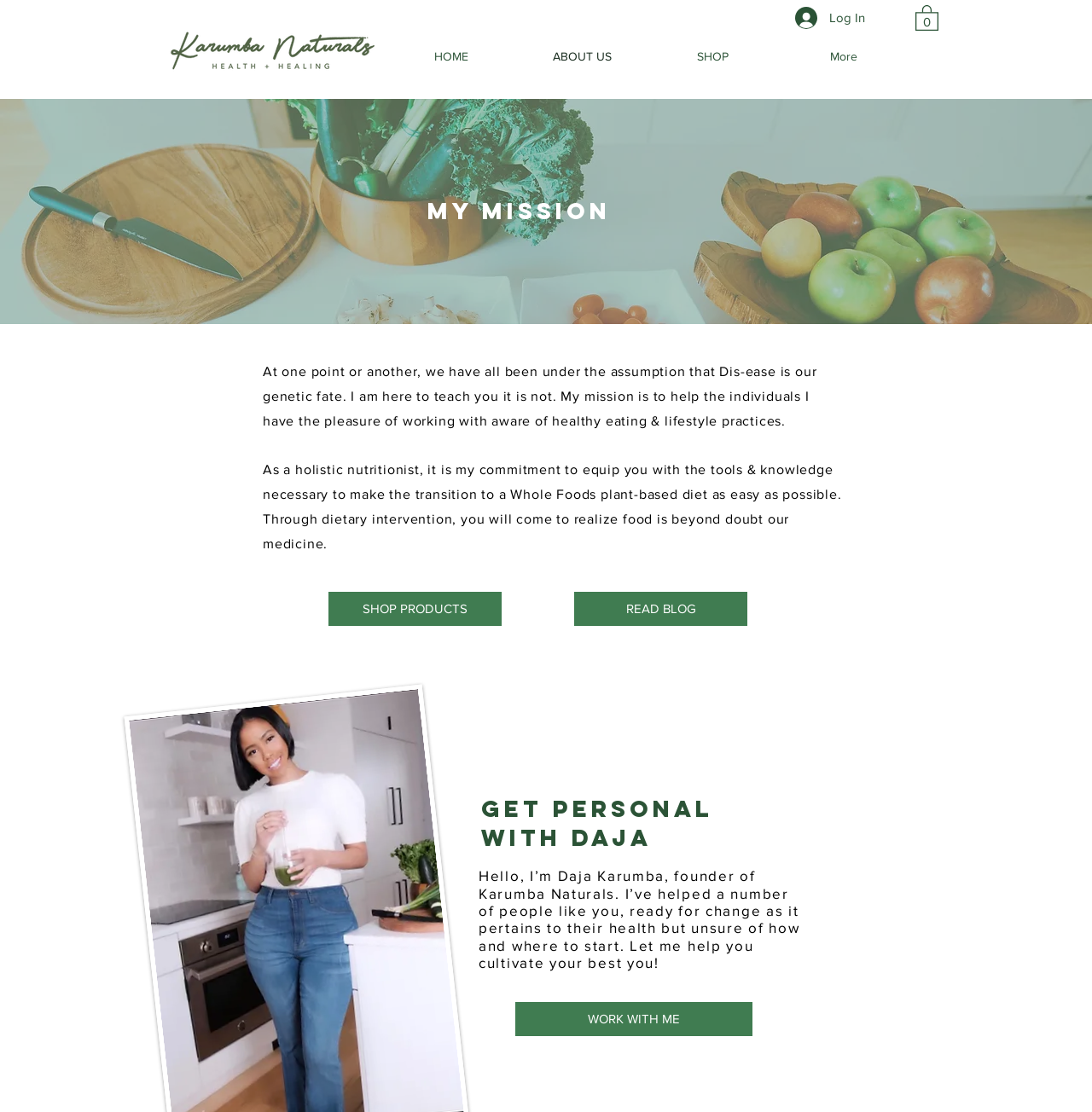Identify the bounding box coordinates for the UI element described as: "Cultural Resource Management".

None